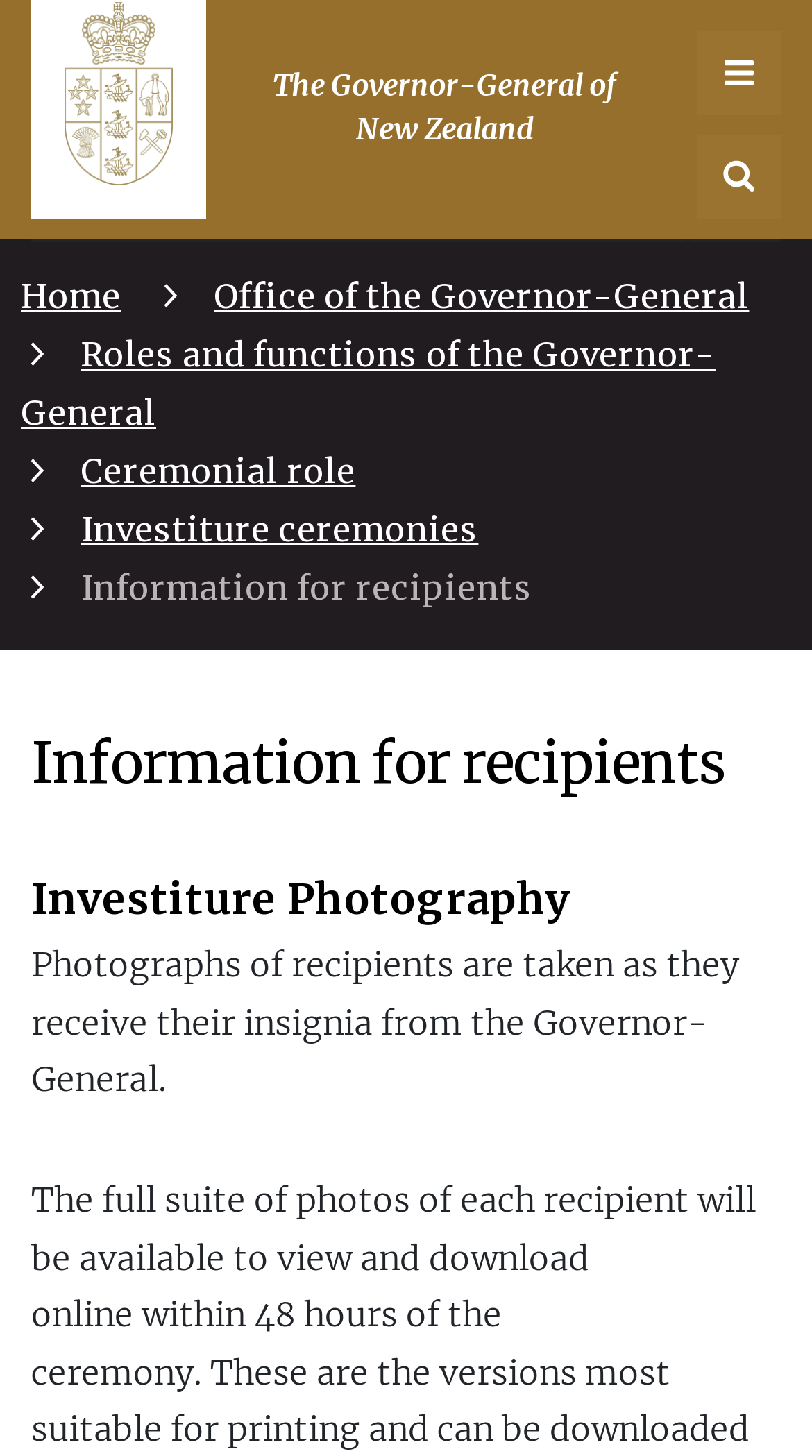Please identify the bounding box coordinates of the element's region that needs to be clicked to fulfill the following instruction: "Visit the ELECTRICSCOOTERS.EU website". The bounding box coordinates should consist of four float numbers between 0 and 1, i.e., [left, top, right, bottom].

None